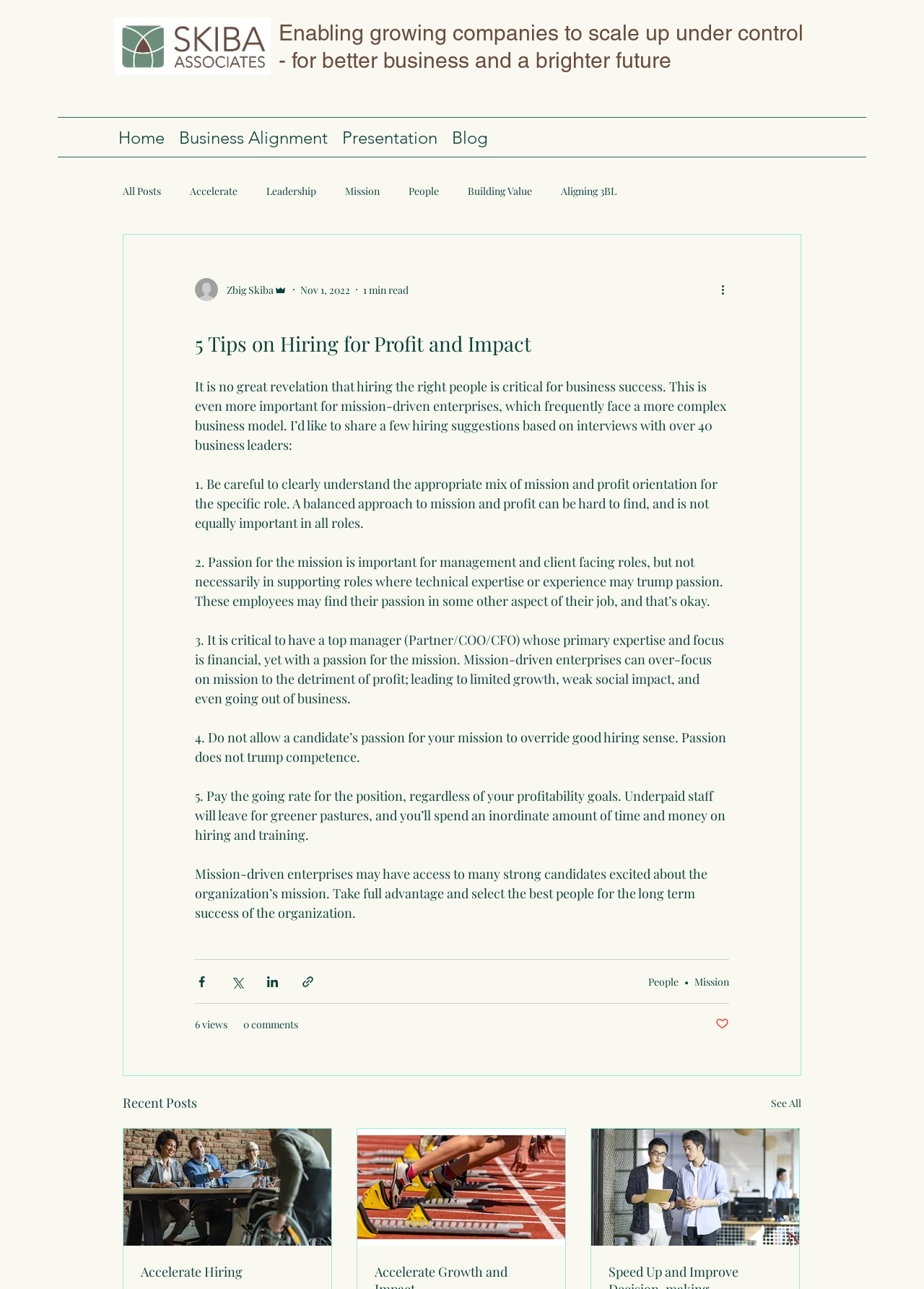Please identify the coordinates of the bounding box for the clickable region that will accomplish this instruction: "View all posts".

[0.834, 0.848, 0.867, 0.864]